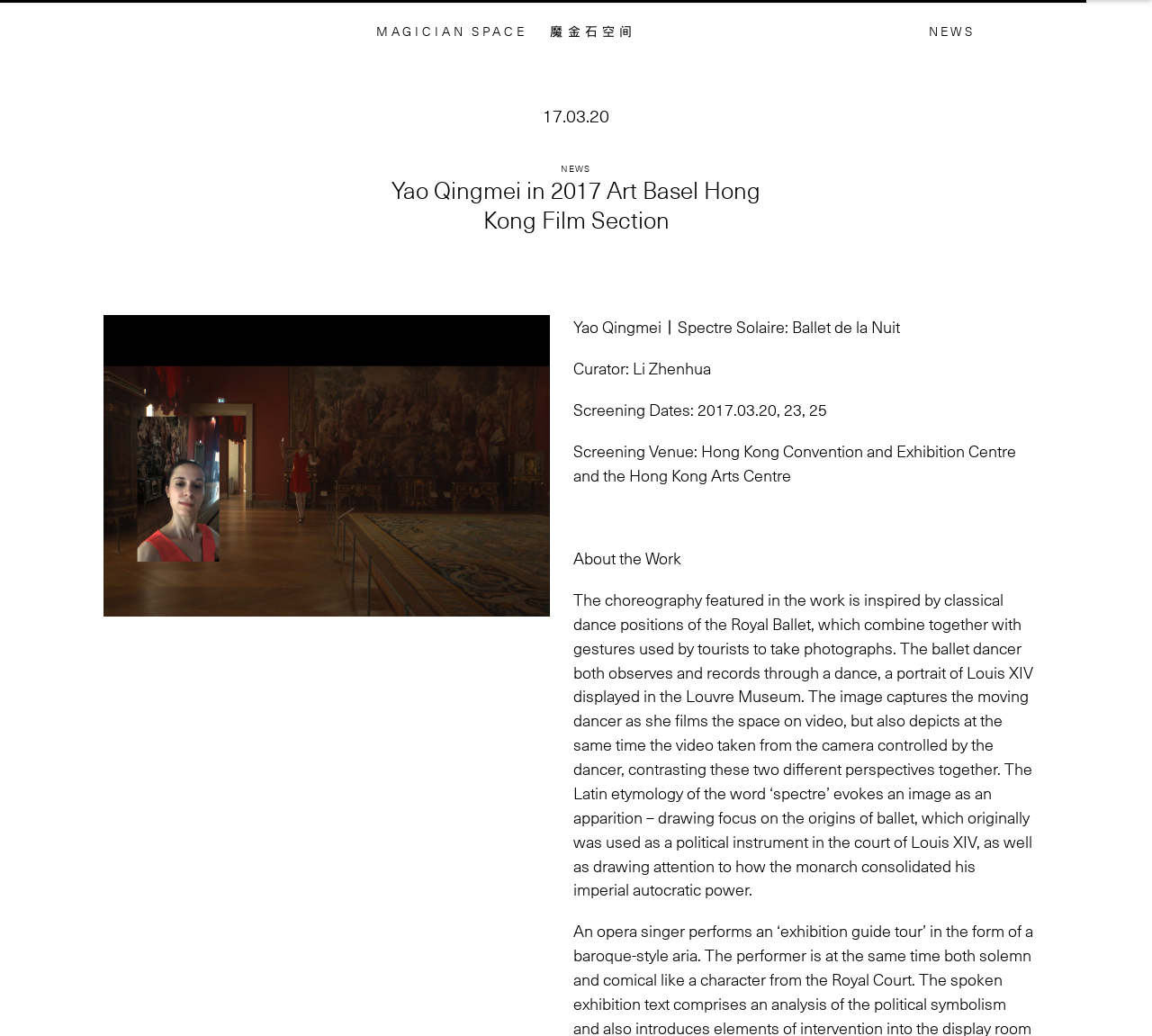What are the screening dates of the work?
Based on the screenshot, give a detailed explanation to answer the question.

I found the answer by looking at the text 'Screening Dates: 2017.03.20, 23, 25' which suggests that the screening dates of the work are 2017.03.20, 23, and 25.